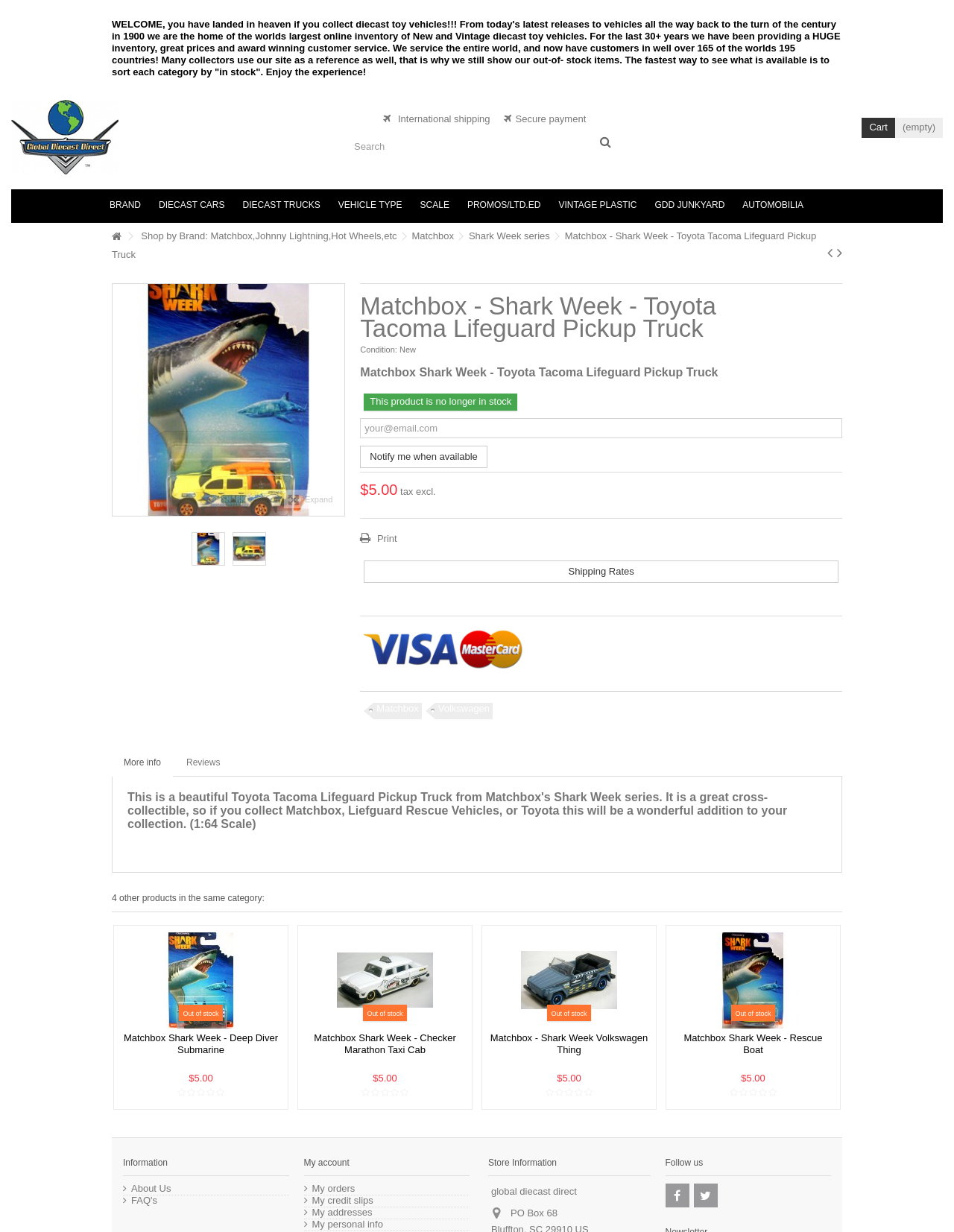Respond with a single word or phrase to the following question:
What is the brand of the diecast toy vehicle?

Matchbox